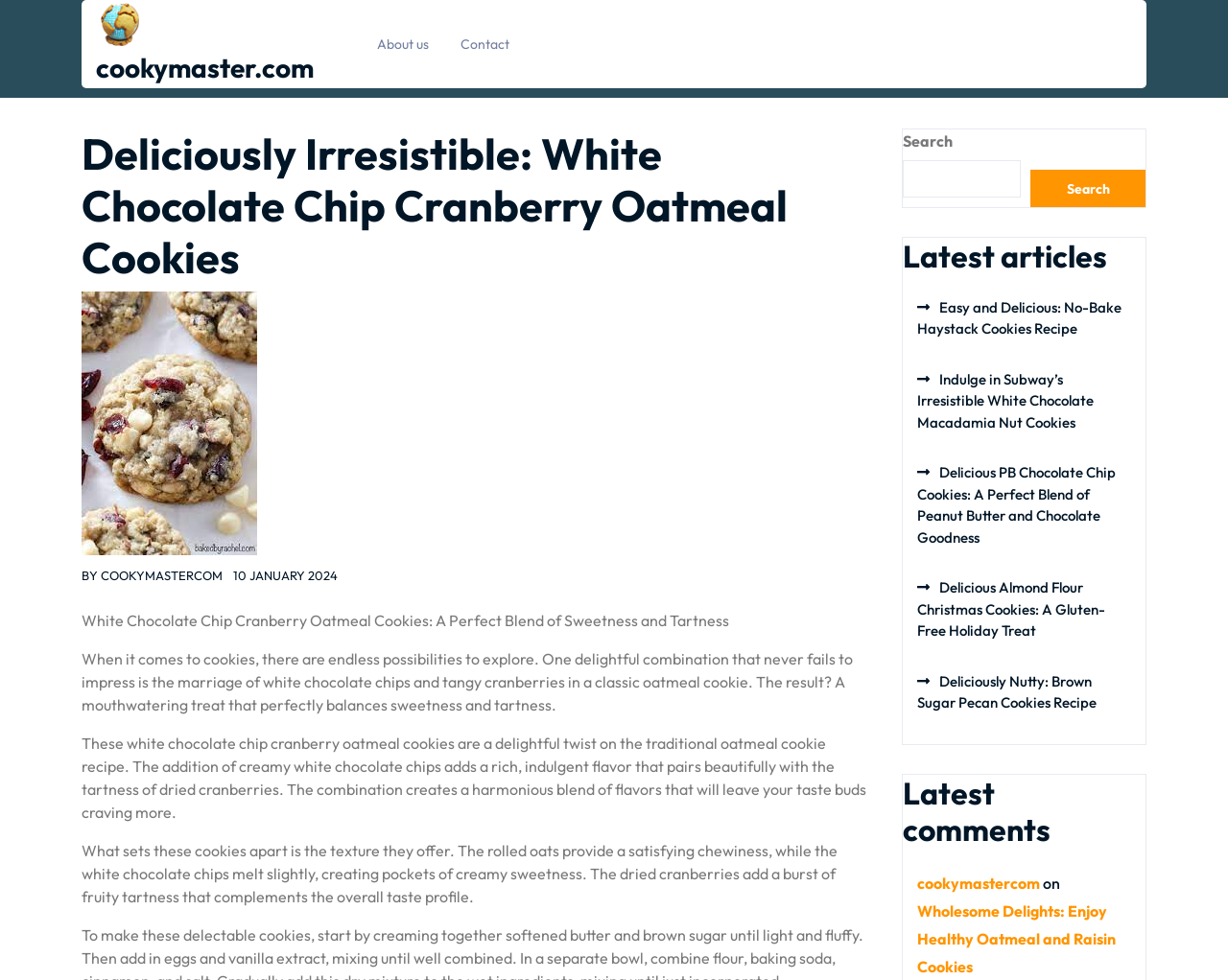Identify the bounding box coordinates of the area that should be clicked in order to complete the given instruction: "Click on the 'About us' link". The bounding box coordinates should be four float numbers between 0 and 1, i.e., [left, top, right, bottom].

[0.295, 0.02, 0.361, 0.07]